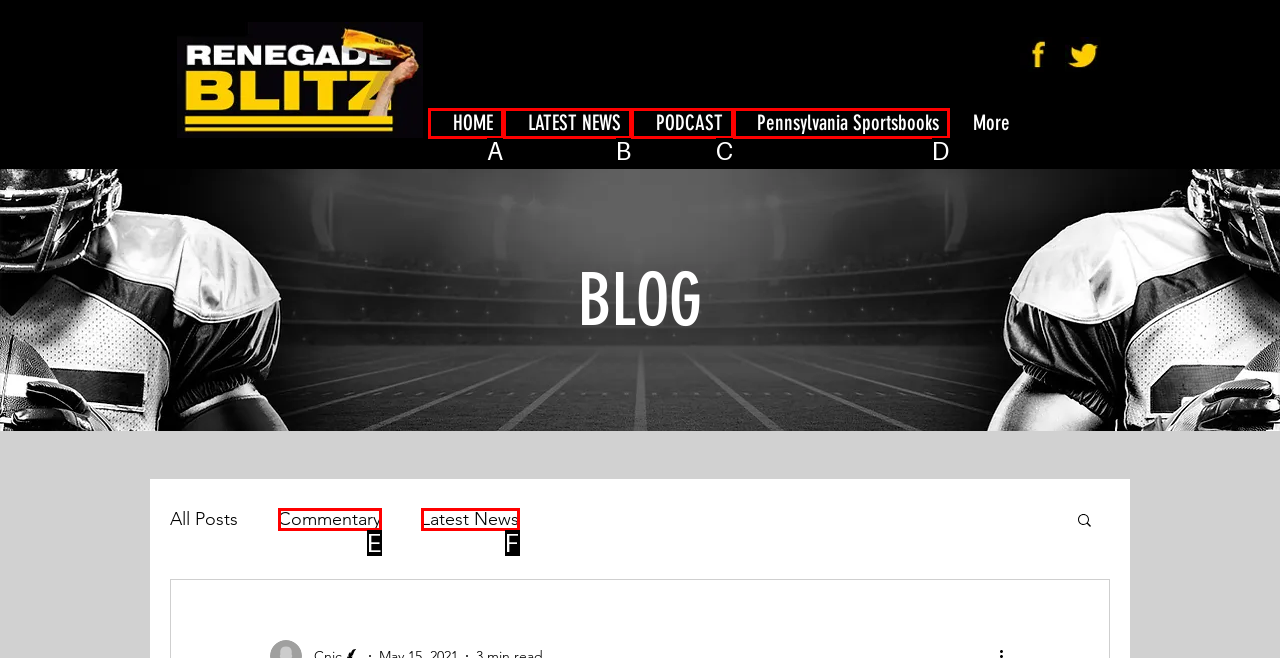Identify which HTML element matches the description: Commentary
Provide your answer in the form of the letter of the correct option from the listed choices.

E